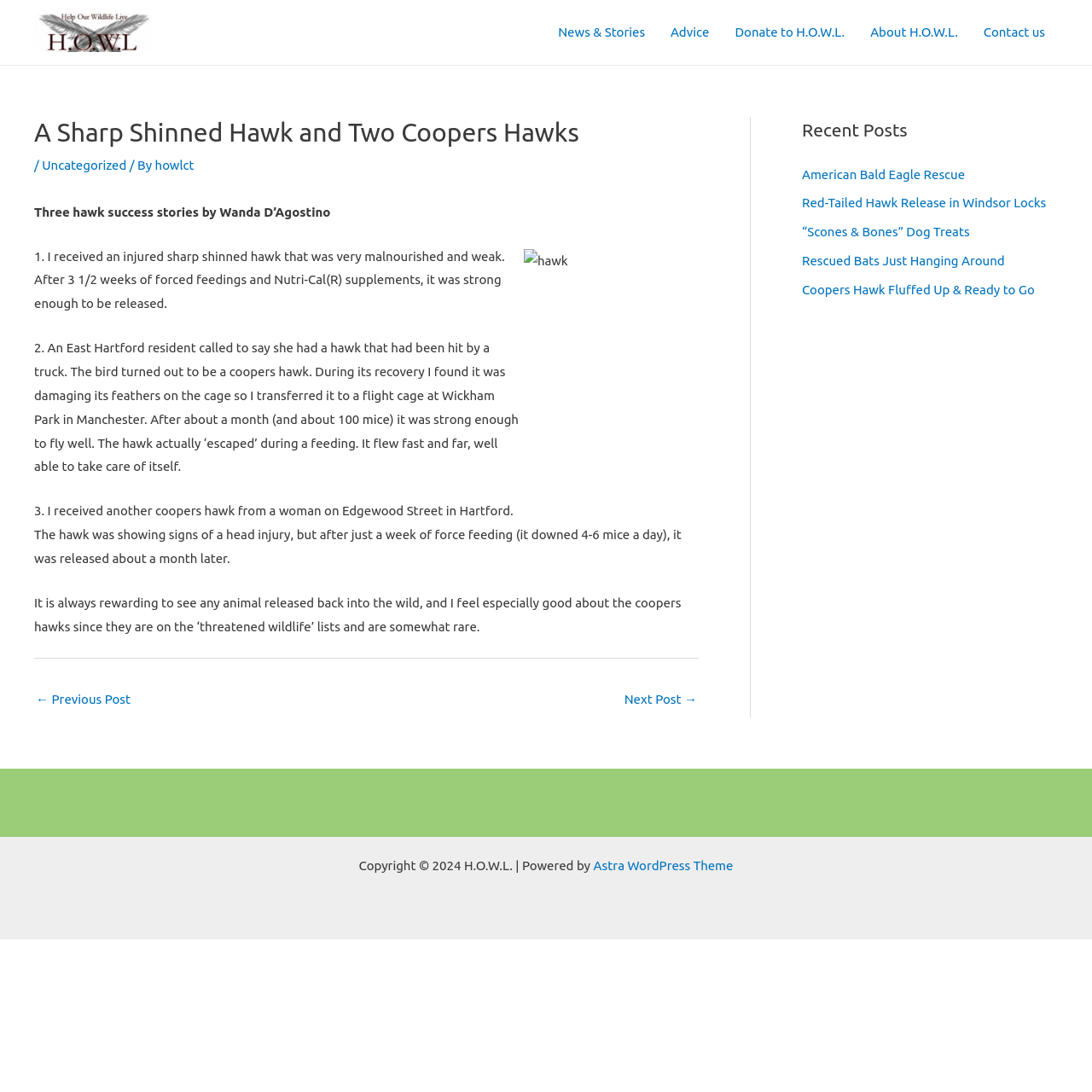Identify the bounding box coordinates for the UI element described by the following text: "Next Post →". Provide the coordinates as four float numbers between 0 and 1, in the format [left, top, right, bottom].

[0.572, 0.628, 0.638, 0.655]